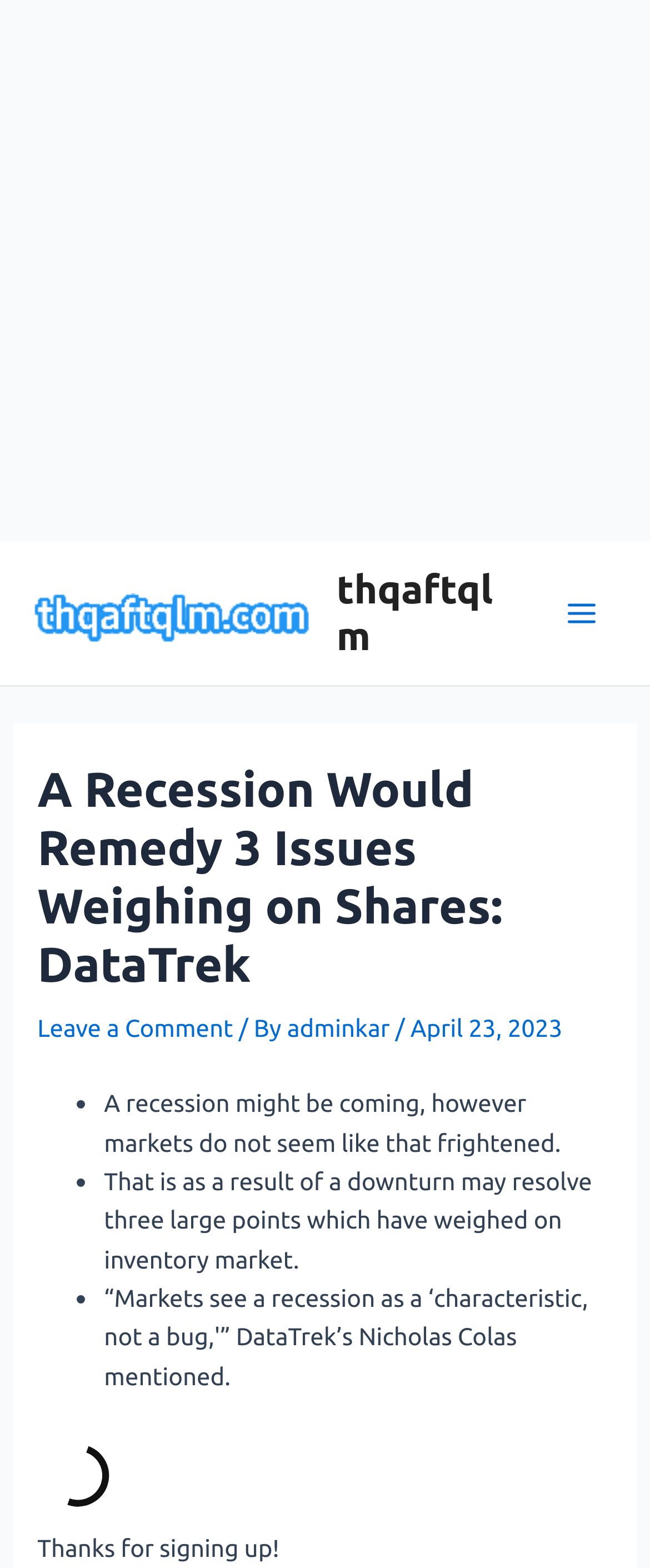Give a detailed account of the webpage.

The webpage appears to be an article page with a focus on a specific topic. At the top, there is a banner advertisement that spans the entire width of the page. Below the advertisement, there is a link to "thqaftqlm" accompanied by an image, and another link to the same text on the right side of the page. 

On the top right corner, there is a main menu button that can be expanded. Below the main menu button, the article's title "A Recession Would Remedy 3 Issues Weighing on Shares: DataTrek" is prominently displayed as a heading. 

The article's content is divided into sections, with each section marked by a bullet point. The first section starts with the text "A recession might be coming, however markets do not seem like that frightened." The second section begins with the text "That is as a result of a downturn may resolve three large points which have weighed on inventory market." 

There is an image with the text "Loading" at the bottom of the page, and a message "Thanks for signing up!" at the very bottom.